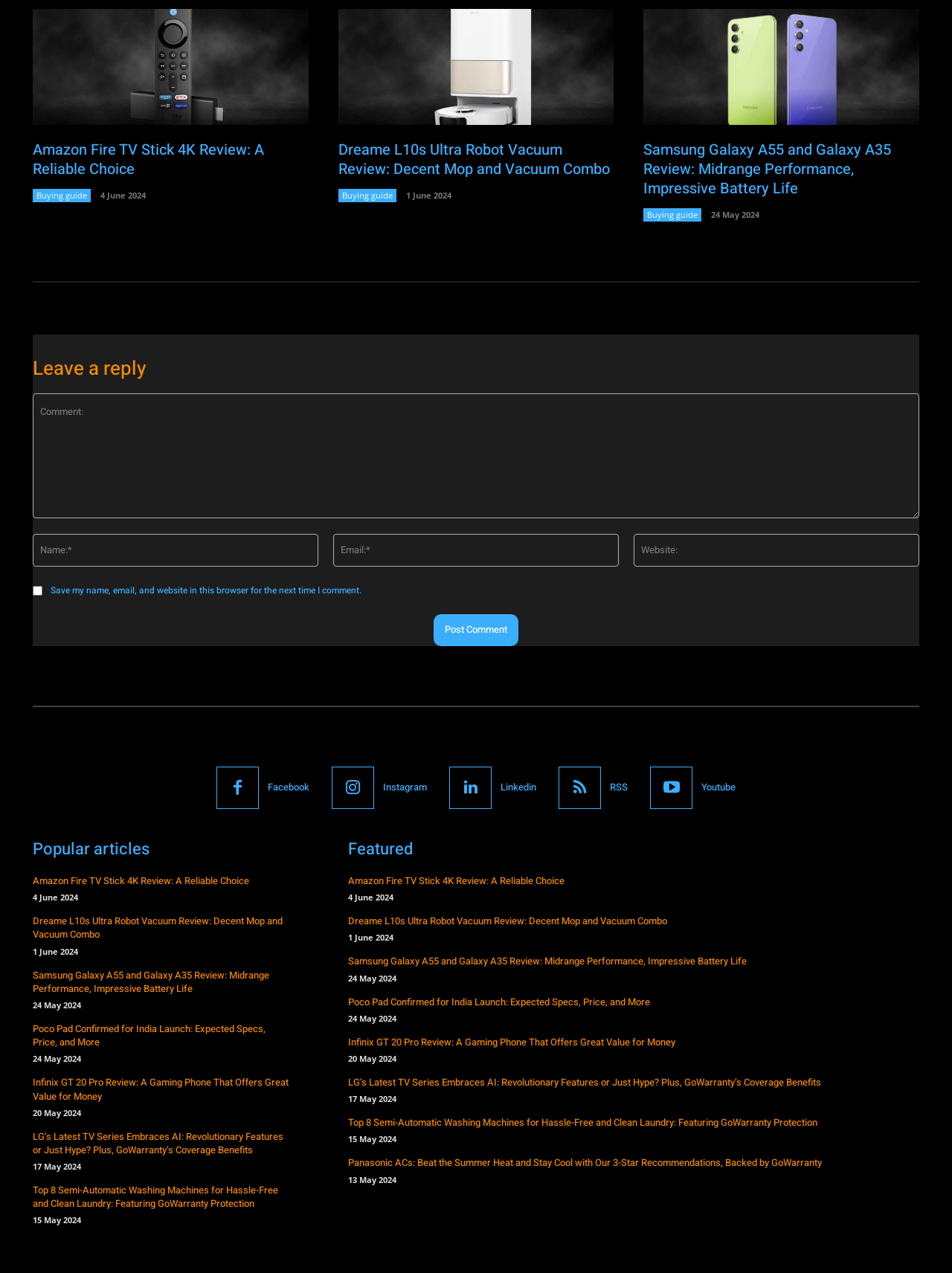What type of products are reviewed on this webpage?
Using the visual information from the image, give a one-word or short-phrase answer.

Electronics